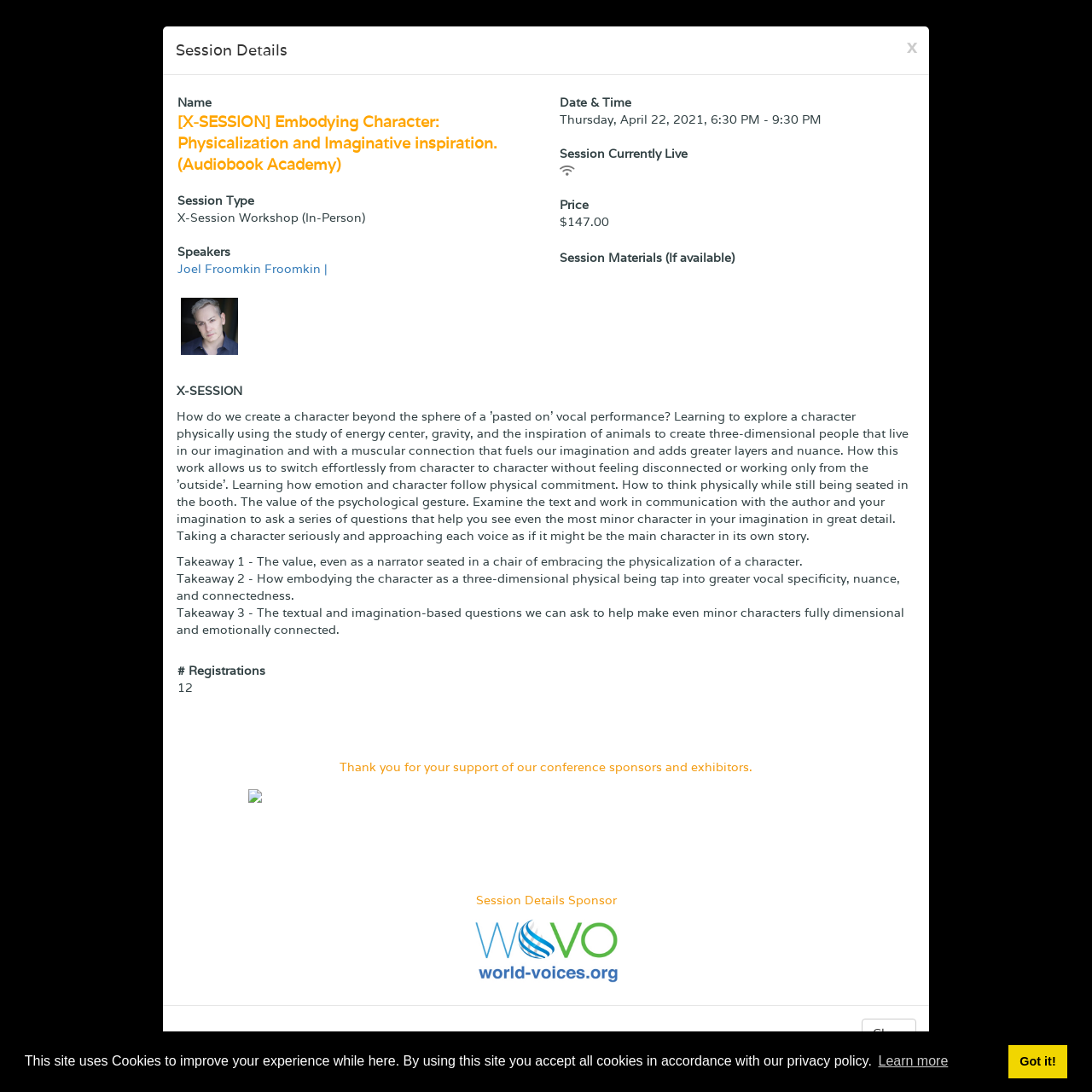Please give a one-word or short phrase response to the following question: 
What is the session type?

X-Session Workshop (In-Person)